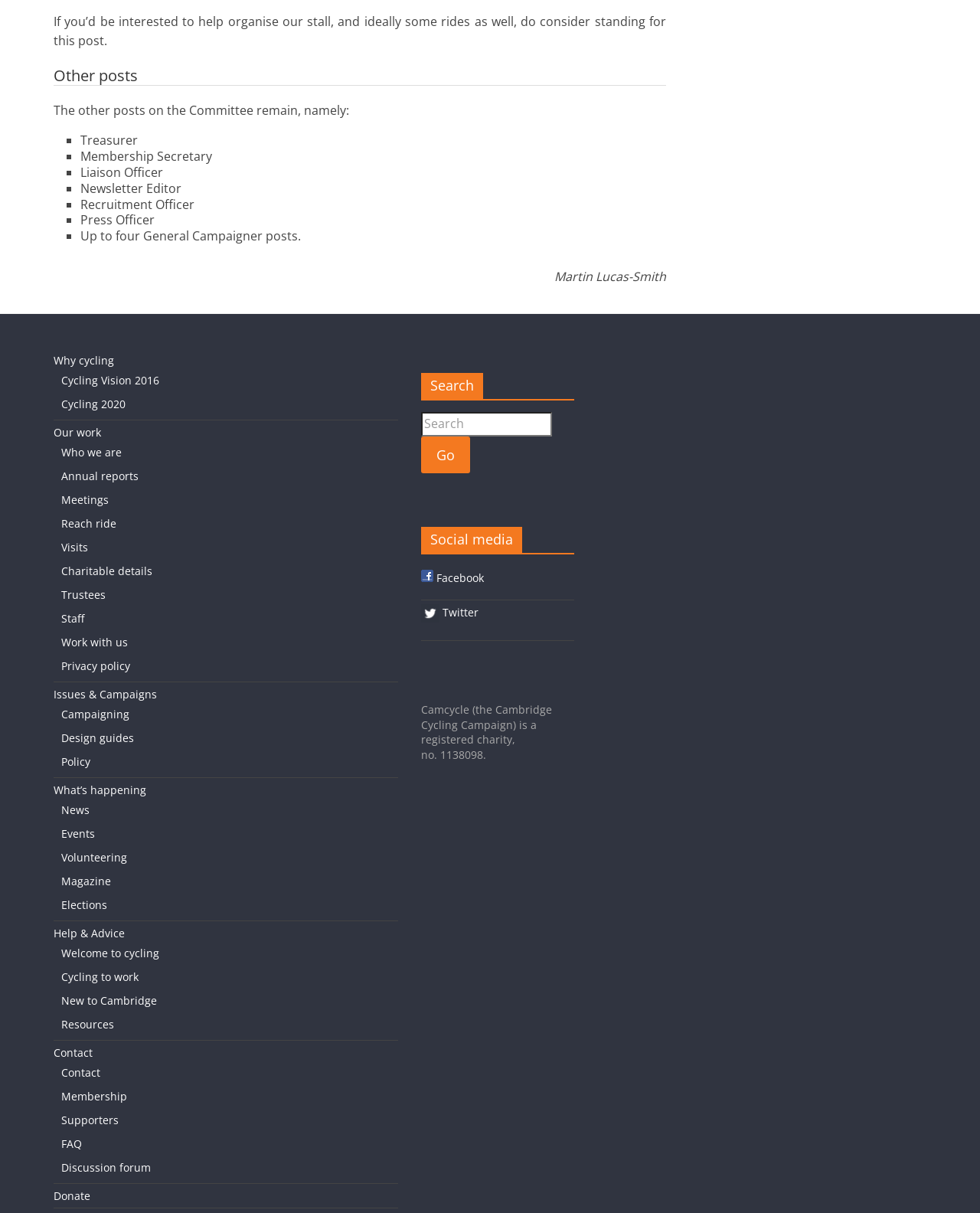What is the registration number of the charity?
Based on the screenshot, provide your answer in one word or phrase.

1138098